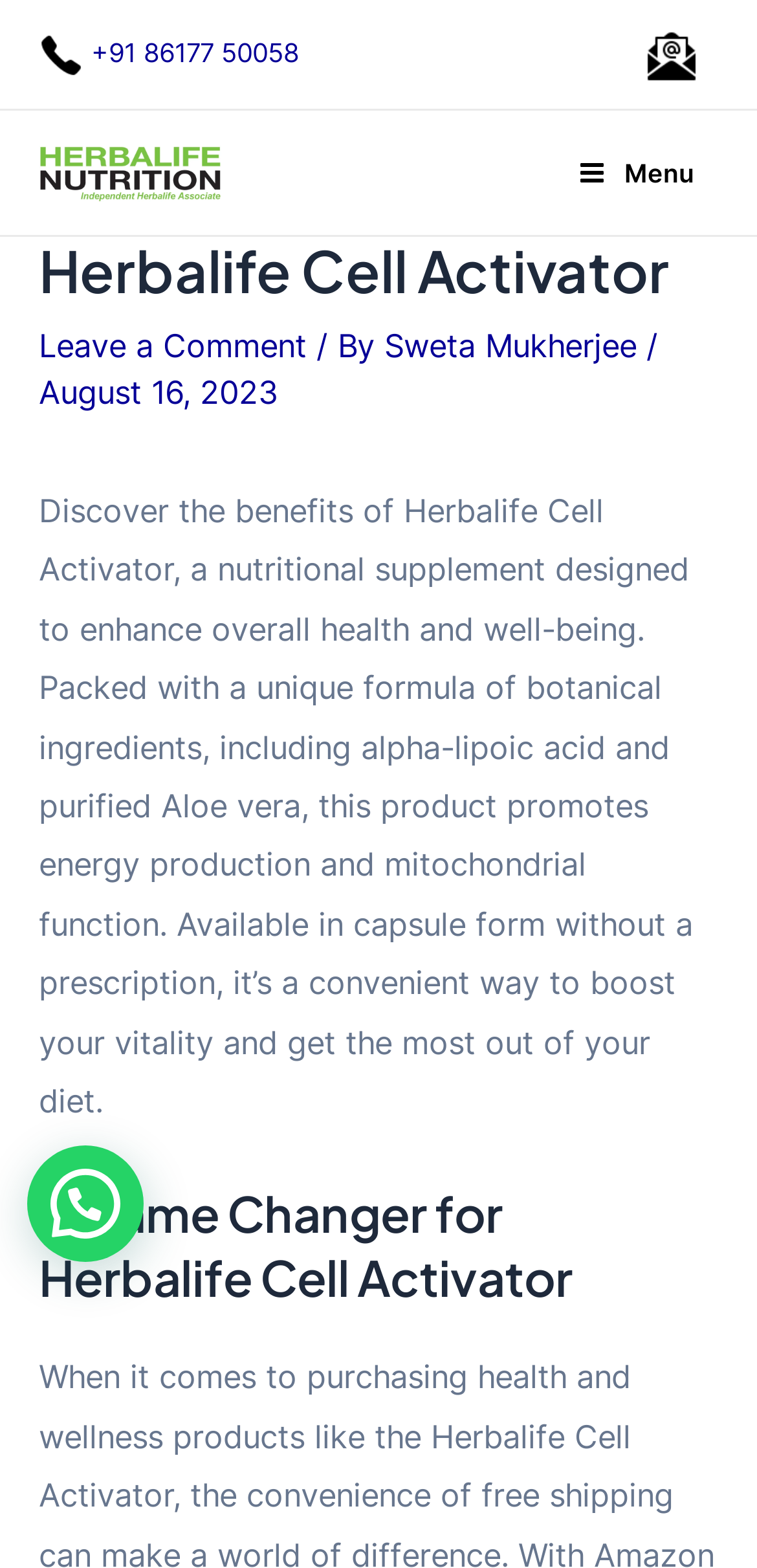What is the date of the article?
Using the details shown in the screenshot, provide a comprehensive answer to the question.

The date of the article can be found in the header section of the webpage, below the main heading 'Herbalife Cell Activator'. It is a static text element with the text 'August 16, 2023'.